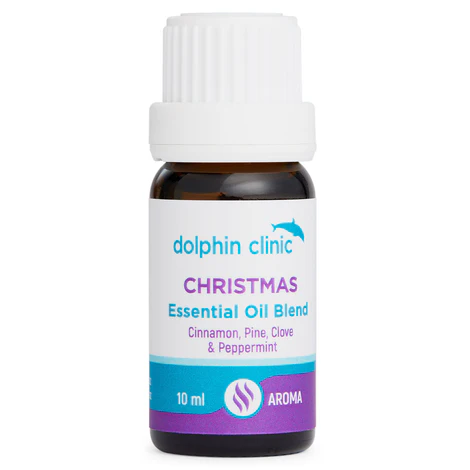What is the purpose of the turquoise band?
Based on the image, please offer an in-depth response to the question.

The turquoise band at the bottom of the label incorporates a symbol that represents aroma, which reinforces the product's purpose as a fragrant oil.